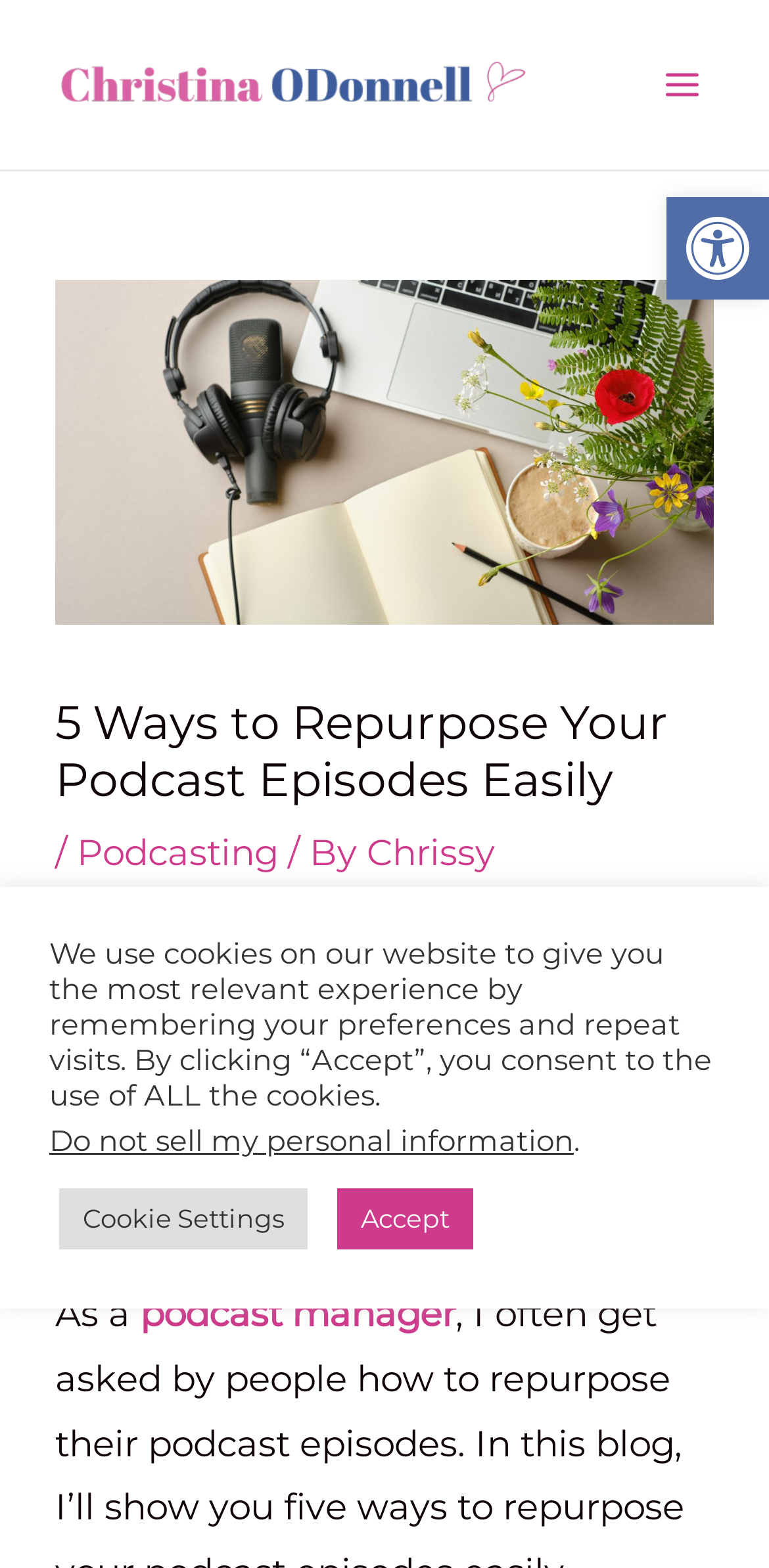Provide the bounding box coordinates of the UI element that matches the description: "podcast manager".

[0.182, 0.823, 0.593, 0.852]